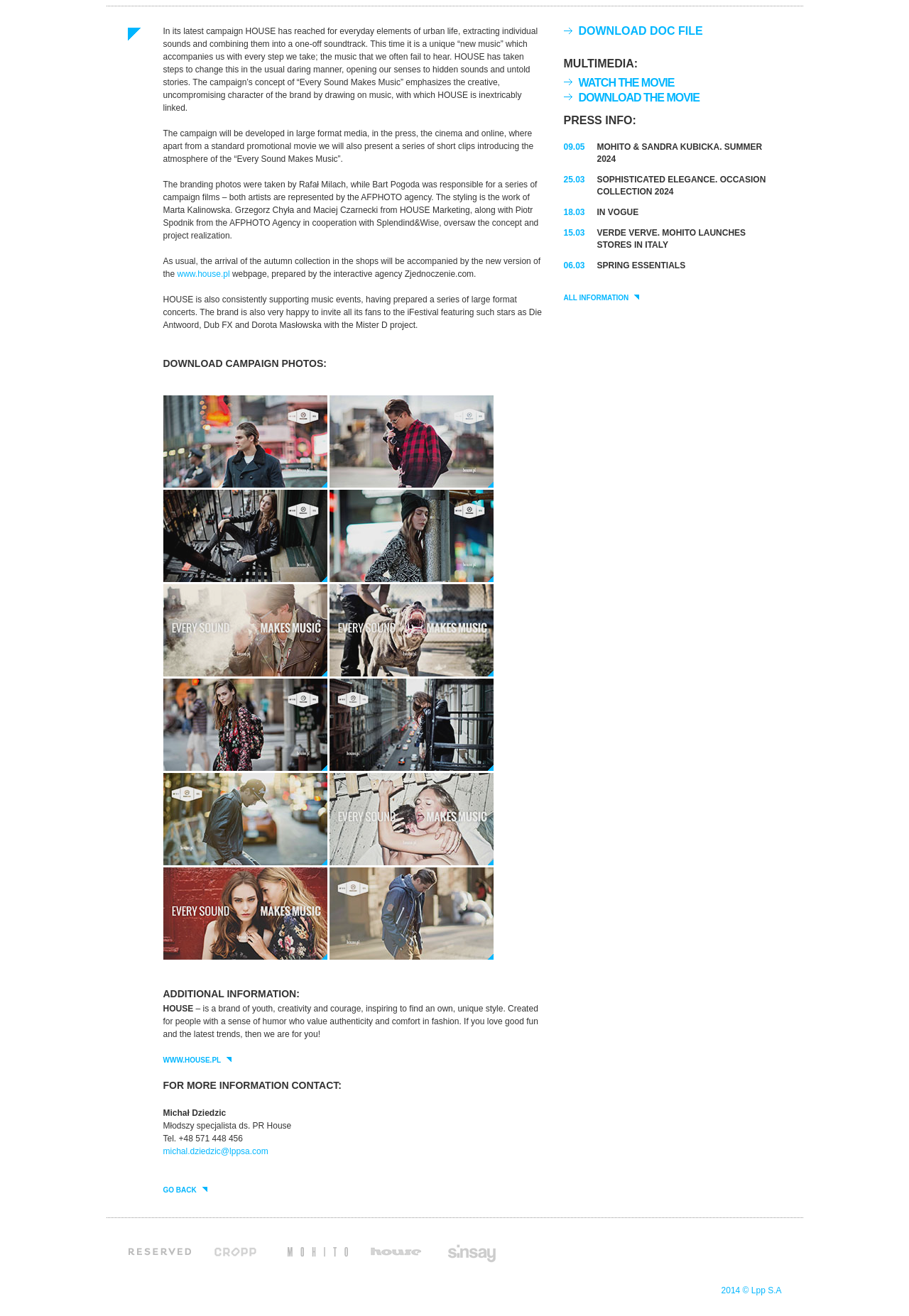From the webpage screenshot, identify the region described by Reserved. Provide the bounding box coordinates as (top-left x, top-left y, bottom-right x, bottom-right y), with each value being a floating point number between 0 and 1.

[0.14, 0.941, 0.211, 0.961]